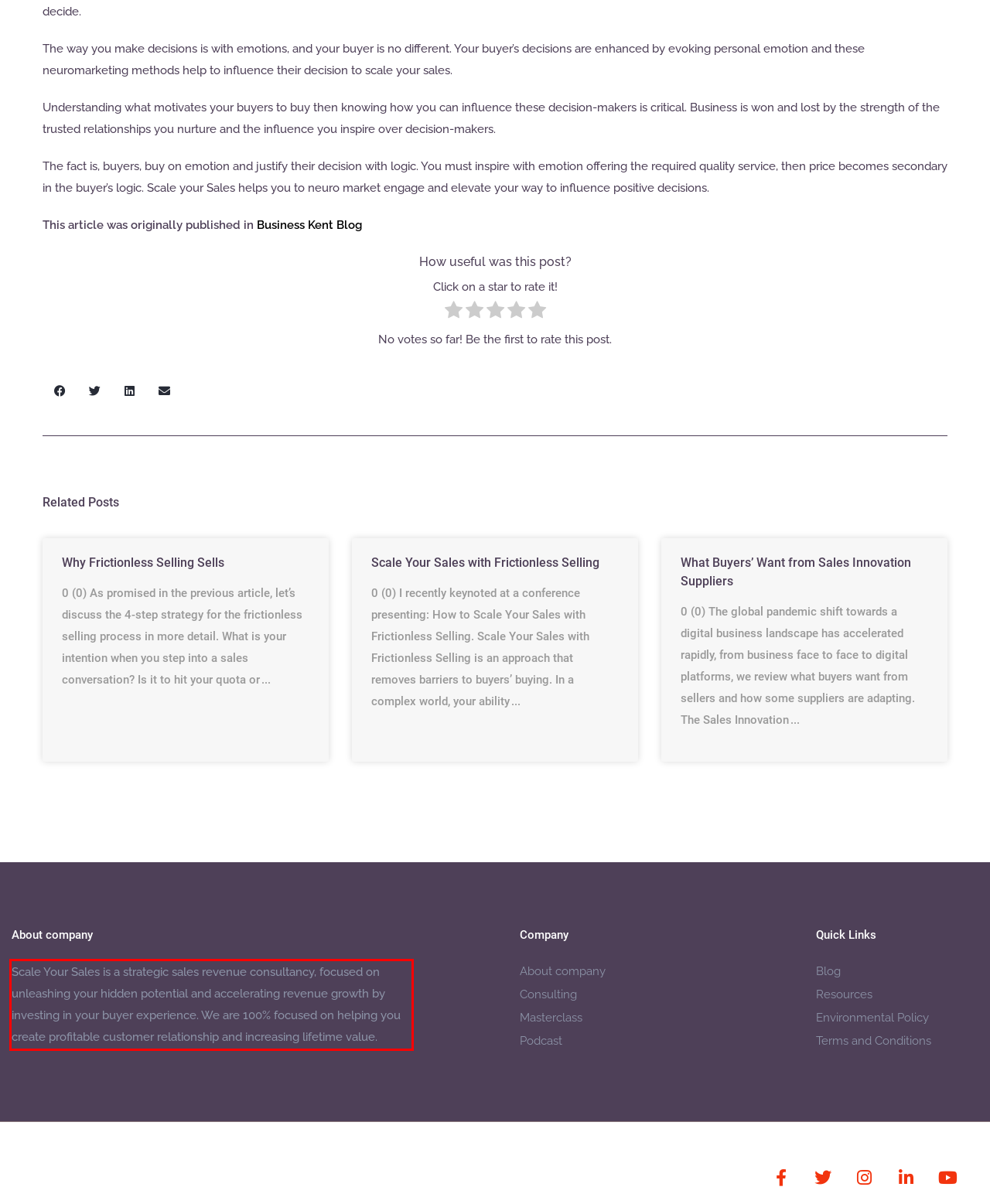Given a webpage screenshot, identify the text inside the red bounding box using OCR and extract it.

Scale Your Sales is a strategic sales revenue consultancy, focused on unleashing your hidden potential and accelerating revenue growth by investing in your buyer experience. We are 100% focused on helping you create profitable customer relationship and increasing lifetime value.